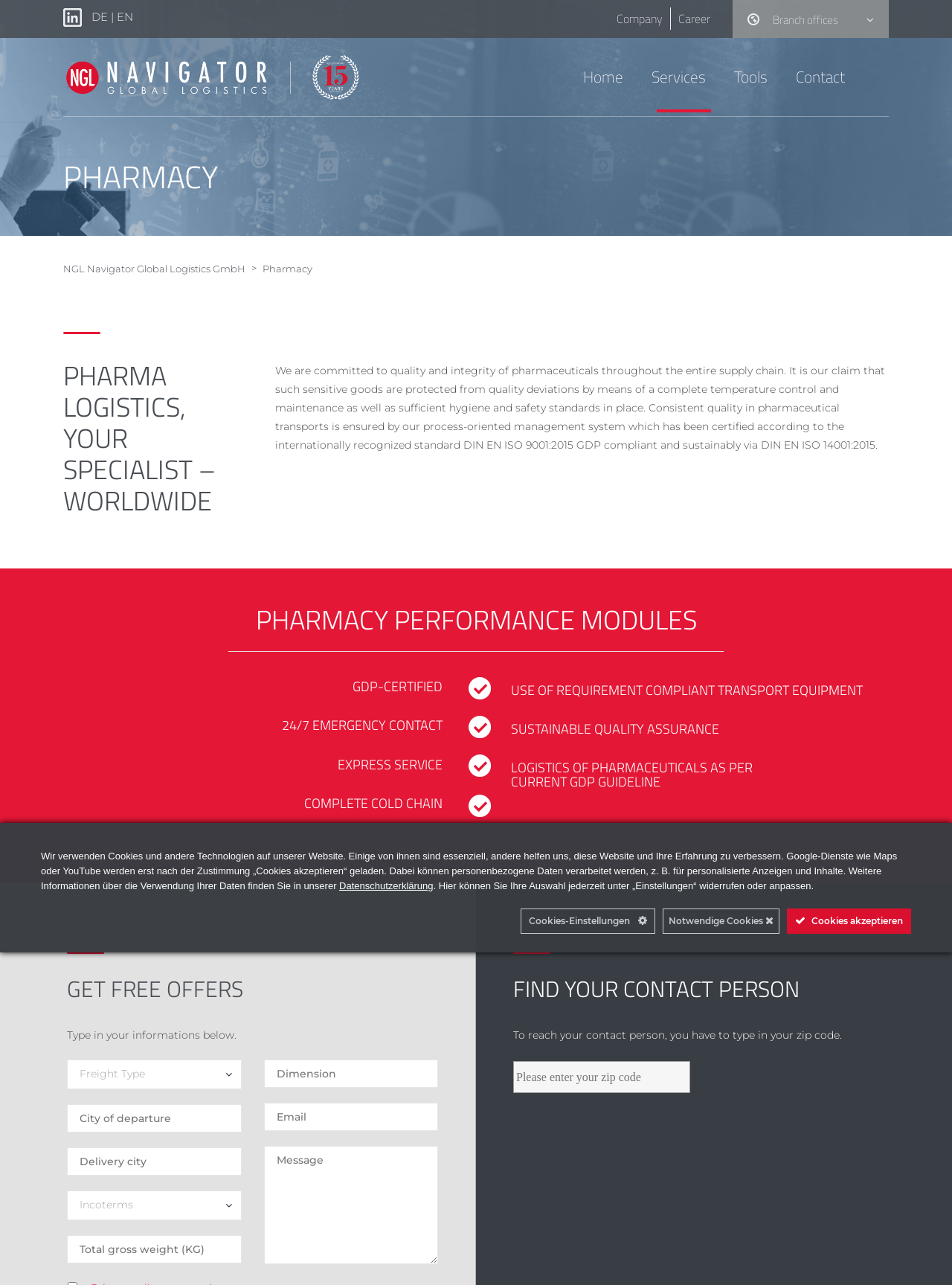Provide a one-word or short-phrase answer to the question:
What is the topic of the 'PHARMACY PERFORMANCE MODULES' section?

Pharmaceutical logistics